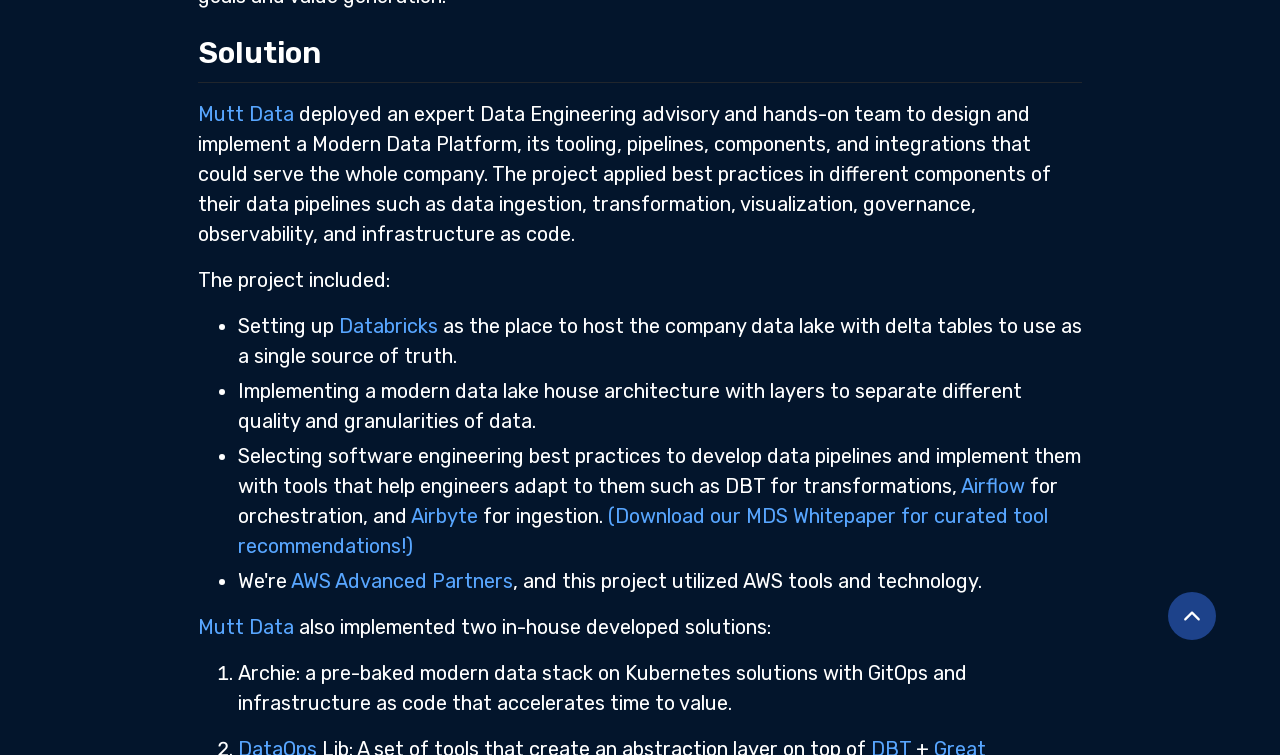Identify the bounding box coordinates of the region I need to click to complete this instruction: "Click on 'Databricks'".

[0.265, 0.415, 0.342, 0.447]